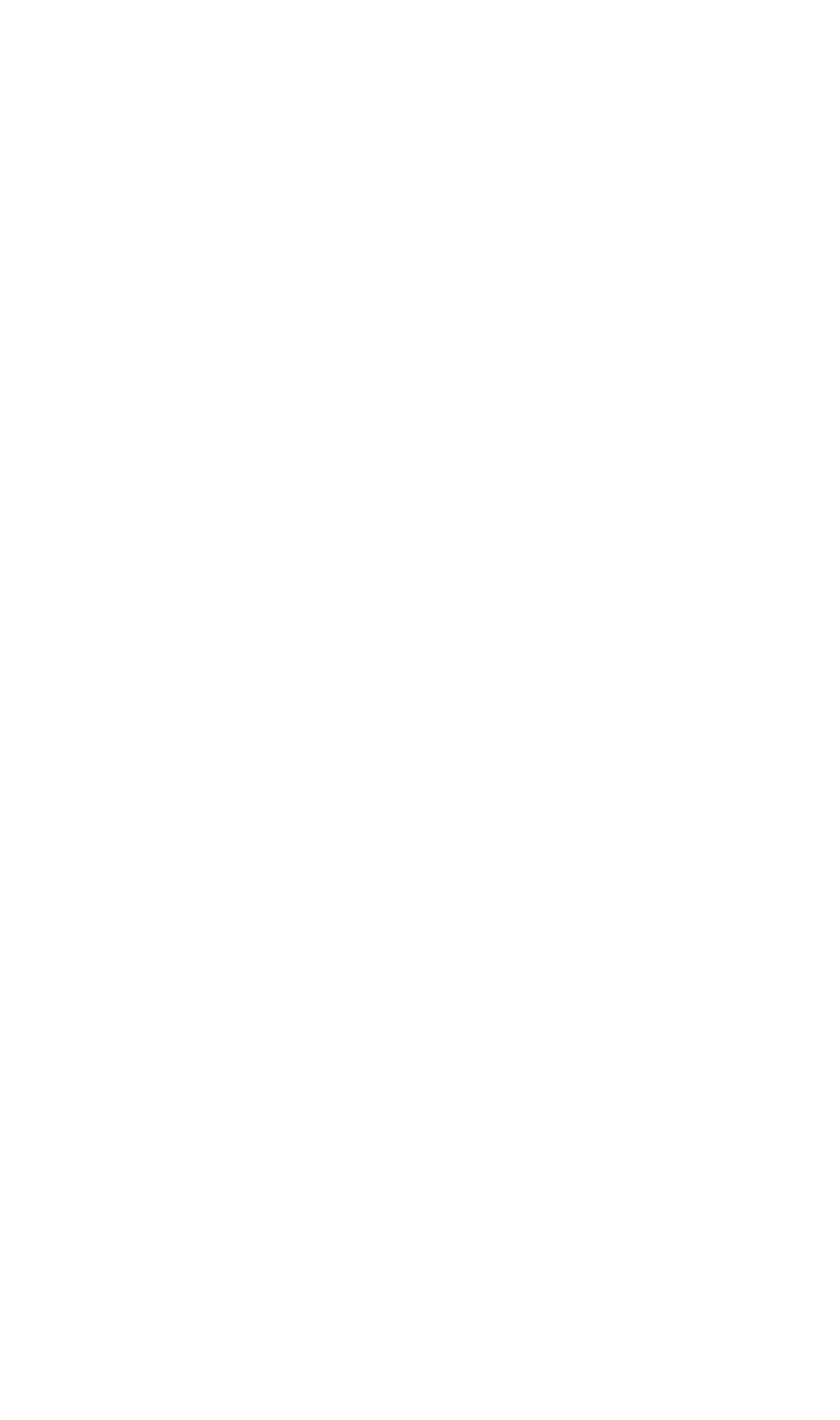Locate the bounding box coordinates for the element described below: "Soccer". The coordinates must be four float values between 0 and 1, formatted as [left, top, right, bottom].

None